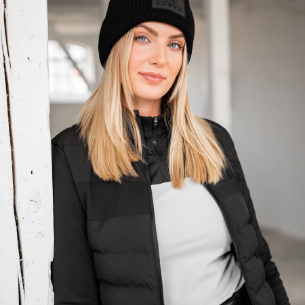Based on the image, please elaborate on the answer to the following question:
What is the woman wearing on her head?

The caption describes the woman's outfit, mentioning that she is wearing a 'knit beanie', which is a type of headgear.